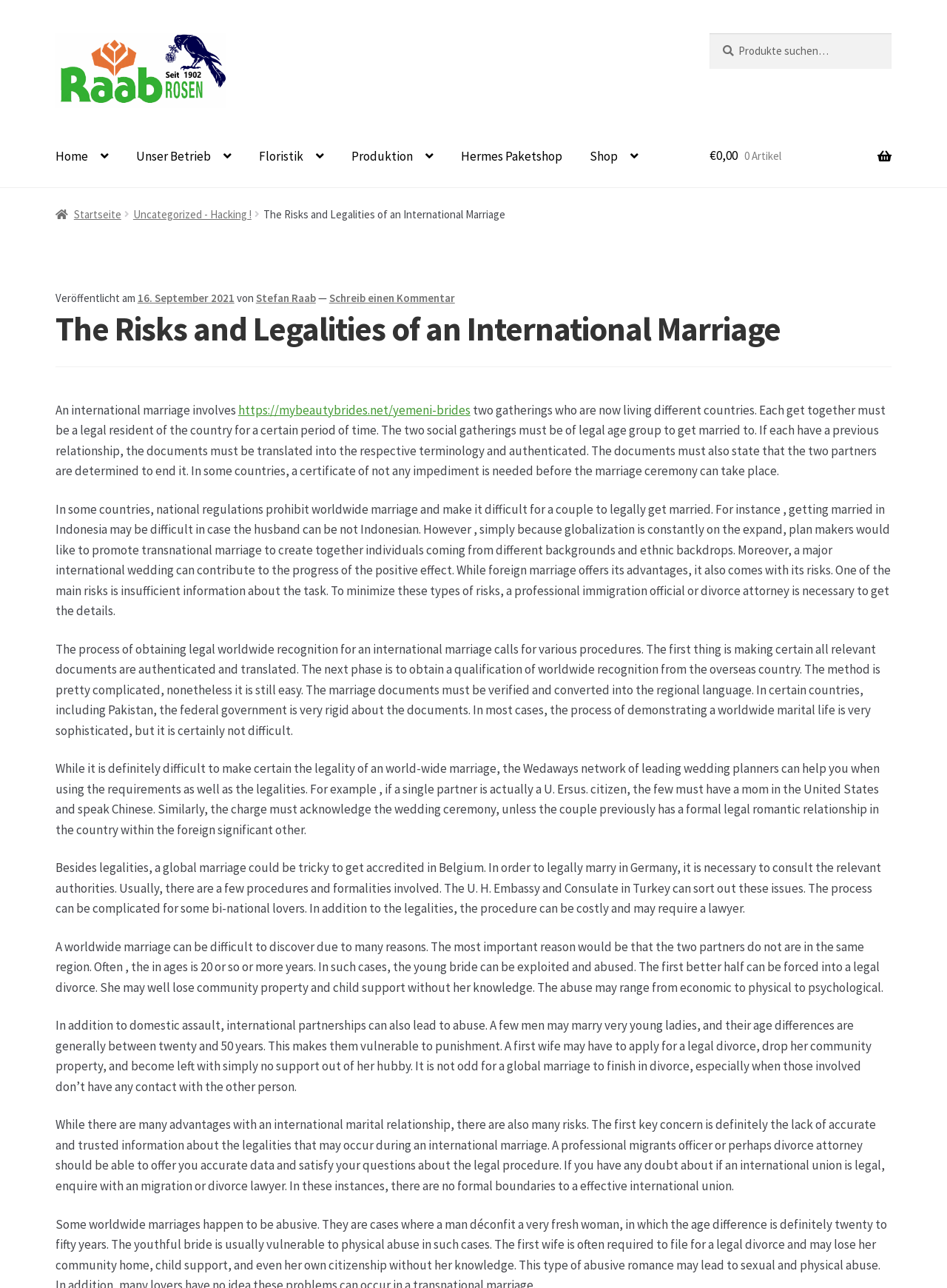Please find and report the bounding box coordinates of the element to click in order to perform the following action: "Go to Raab Rosen homepage". The coordinates should be expressed as four float numbers between 0 and 1, in the format [left, top, right, bottom].

[0.058, 0.026, 0.711, 0.084]